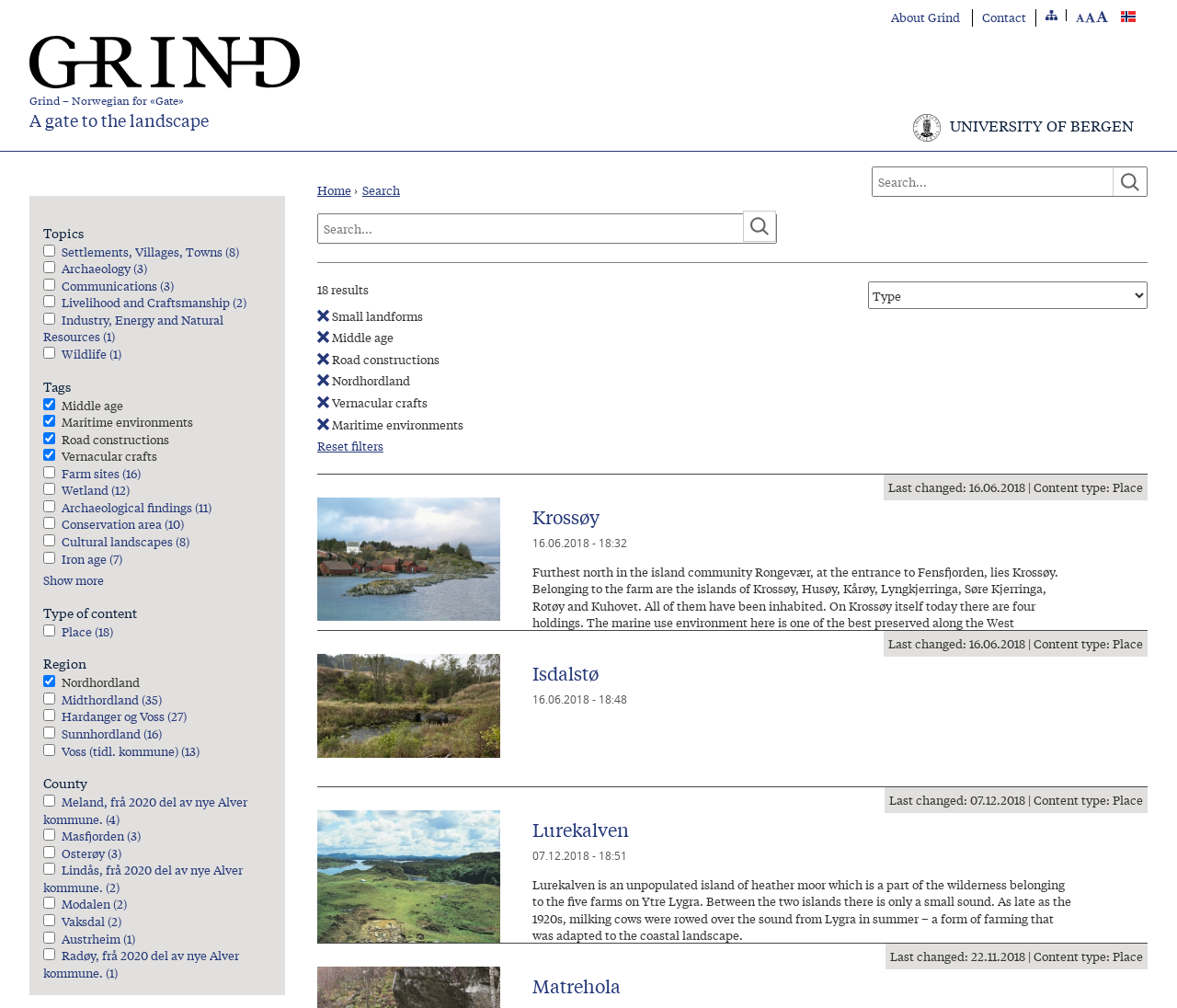How many search results are there?
Give a comprehensive and detailed explanation for the question.

The number of search results is indicated by the text '18 results' located below the search form on the webpage.